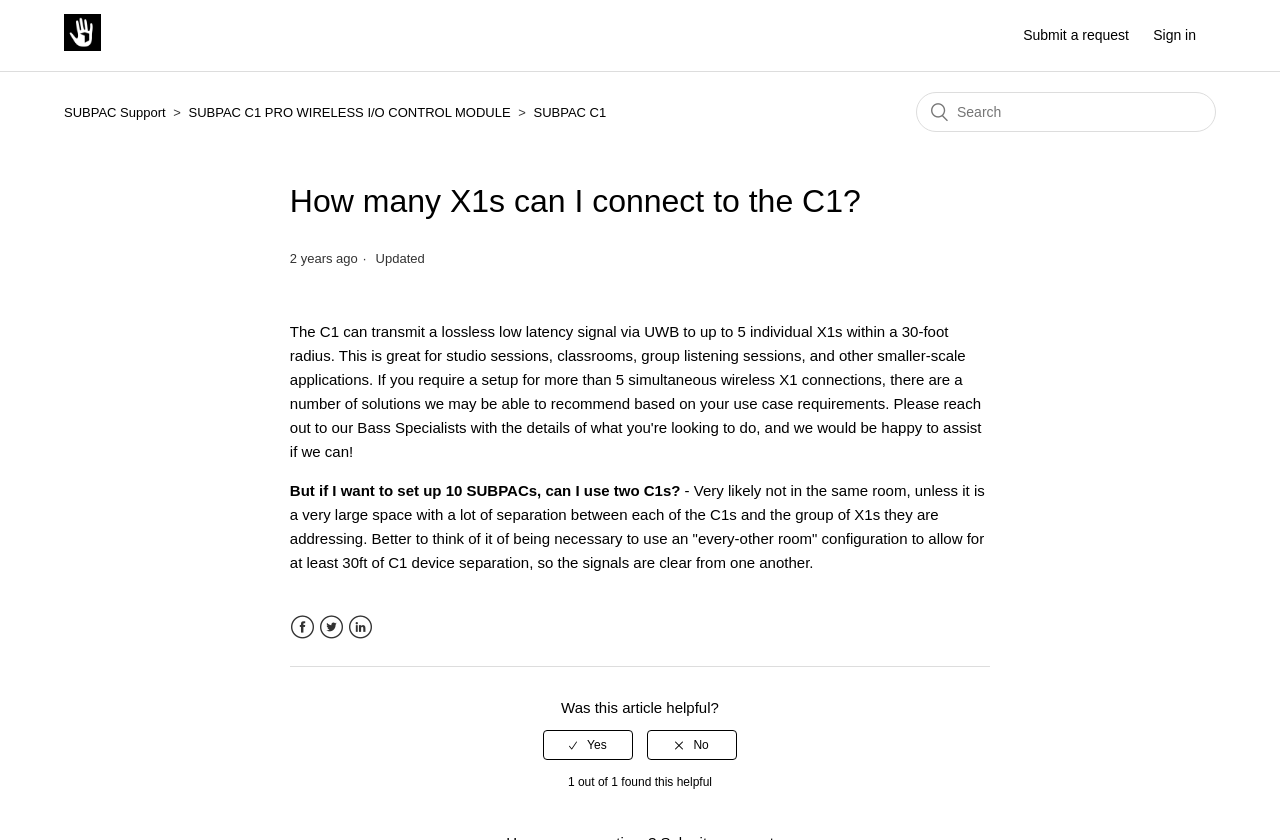How many X1s can one C1 transmit to?
Using the image as a reference, answer the question with a short word or phrase.

up to 5